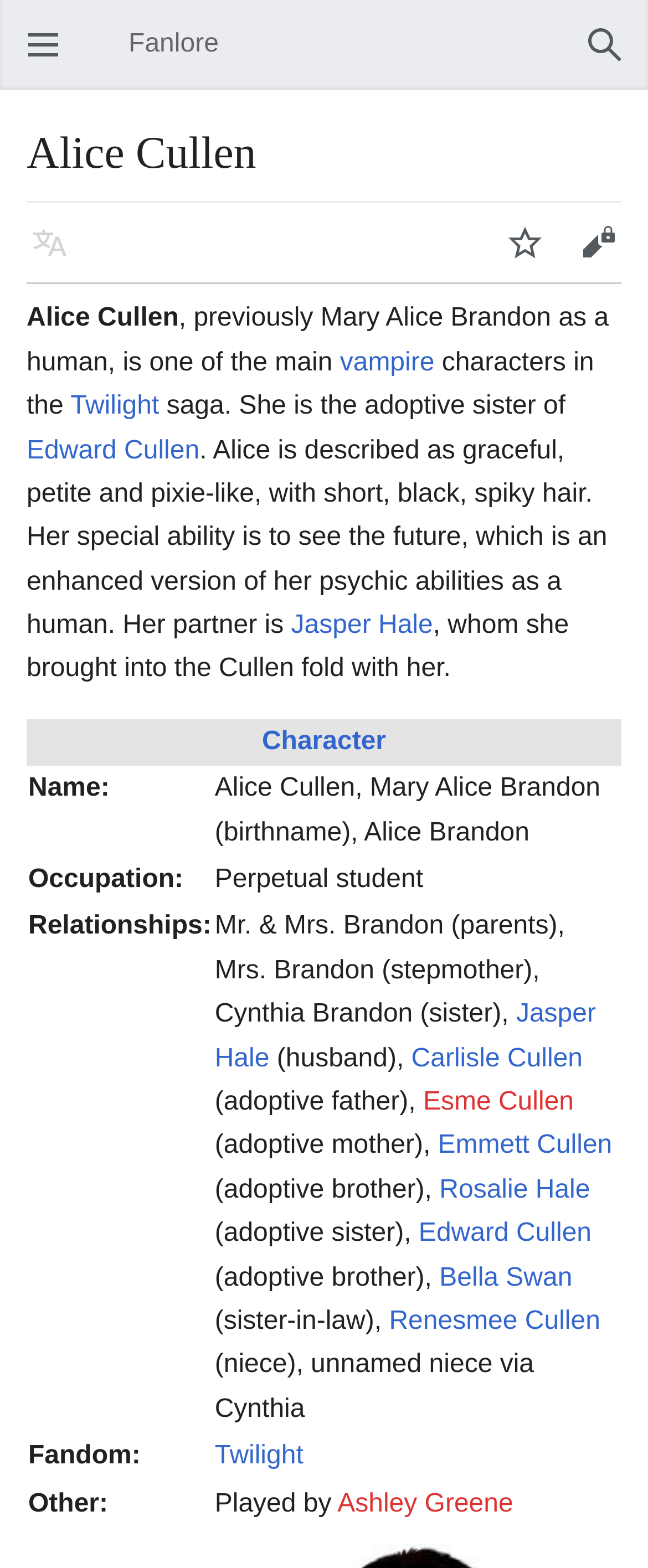Find the bounding box coordinates of the area to click in order to follow the instruction: "Edit".

[0.867, 0.132, 0.979, 0.178]